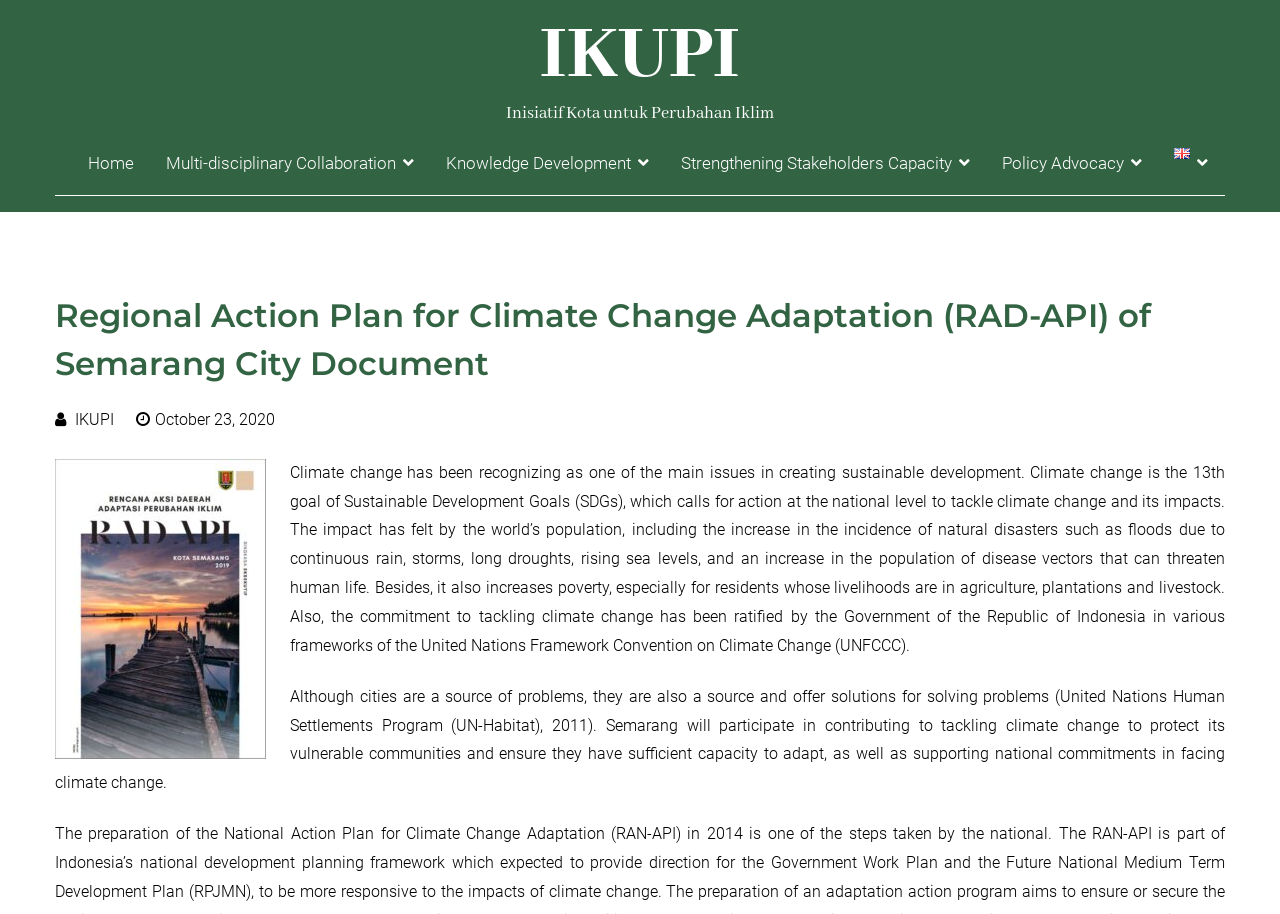How many links are there in the top navigation bar?
Based on the visual information, provide a detailed and comprehensive answer.

The top navigation bar contains links to 'Home', 'Multi-disciplinary Collaboration', 'Knowledge Development', 'Strengthening Stakeholders Capacity', and 'Policy Advocacy'. There are 5 links in total.